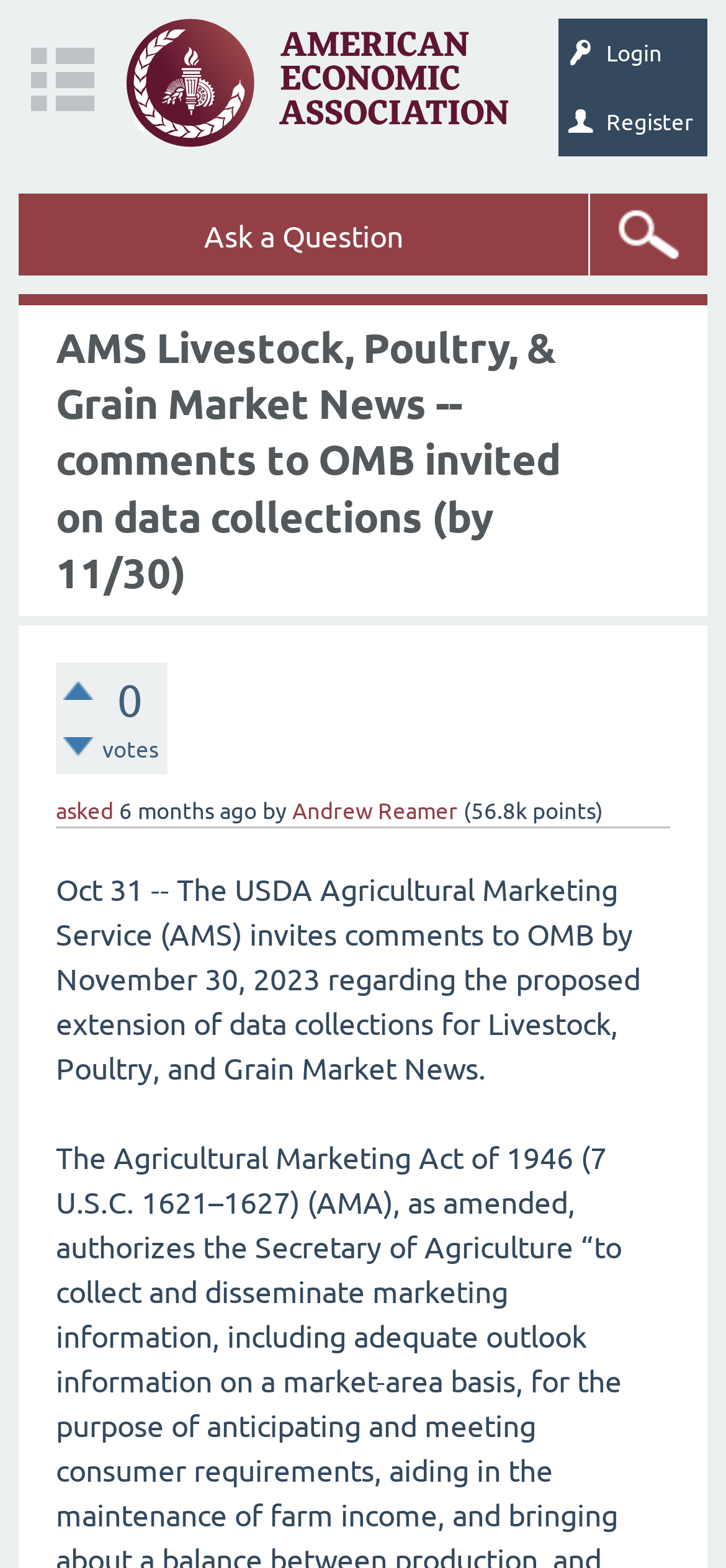Can you determine the main header of this webpage?

AMS Livestock, Poultry, & Grain Market News -- comments to OMB invited on data collections (by 11/30)